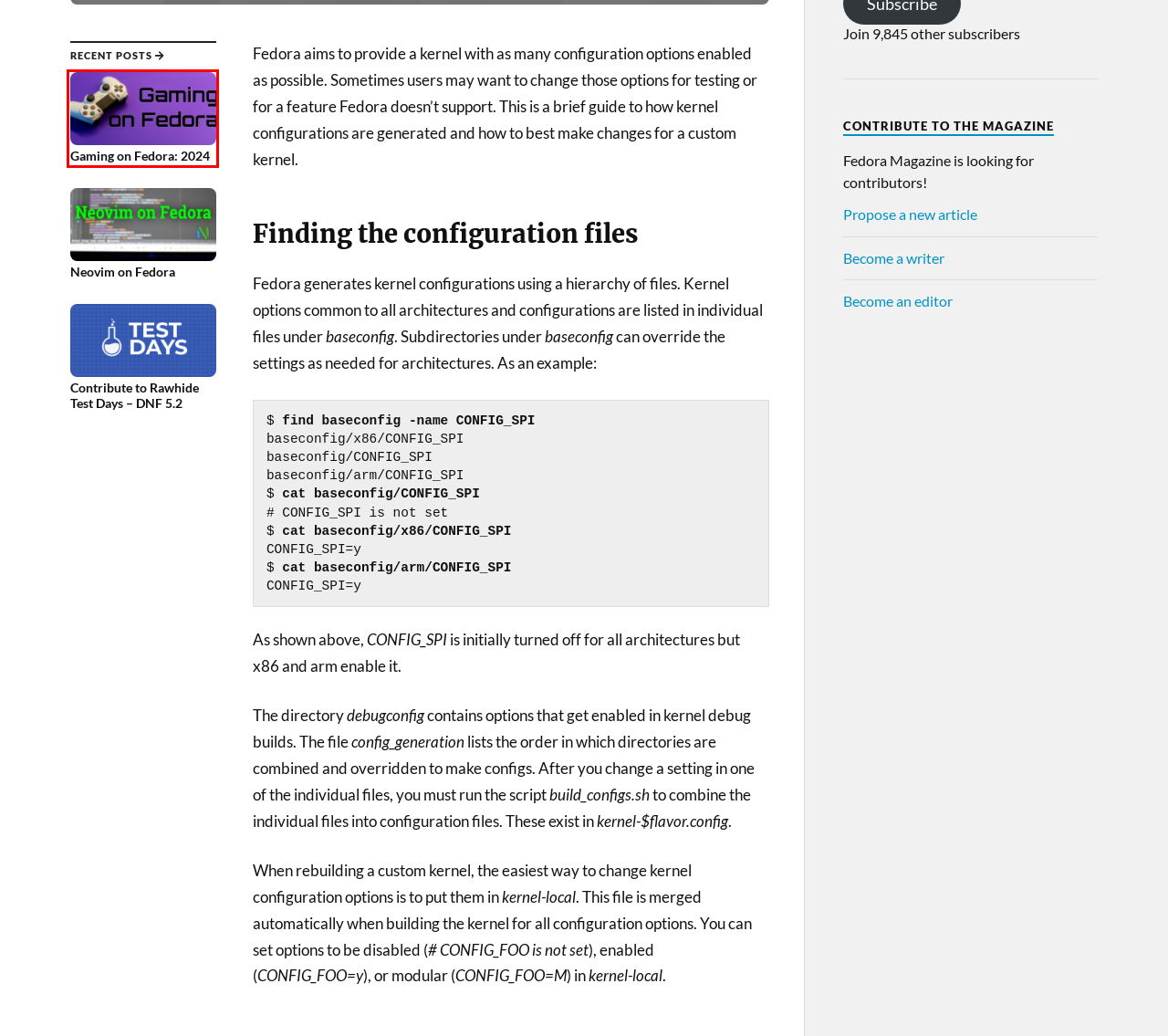You are provided with a screenshot of a webpage highlighting a UI element with a red bounding box. Choose the most suitable webpage description that matches the new page after clicking the element in the bounding box. Here are the candidates:
A. Contributing as a Fedora Magazine Writer :: Fedora Docs
B. Userpage
C. Gaming on Fedora: 2024 - Fedora Magazine
D. Fedora Discussion - The place for Fedora Project community conversation.
E. Contribute to Rawhide Test Days – DNF 5.2 - Fedora Magazine
F. Proposing Articles for Fedora Magazine :: Fedora Docs
G. Contributing as a Fedora Magazine Editor :: Fedora Docs
H. Neovim on Fedora - Fedora Magazine

C